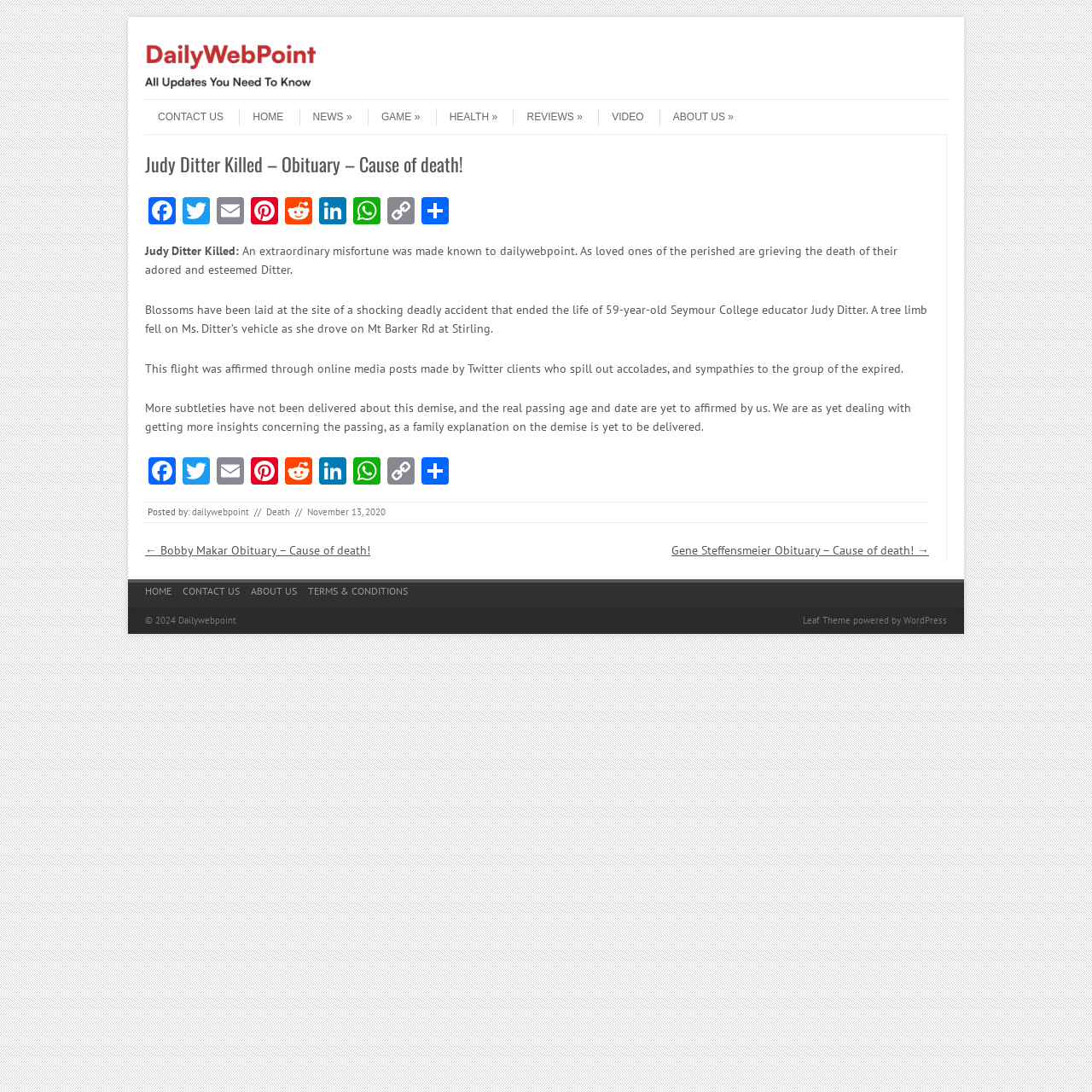Where did the accident occur?
Examine the webpage screenshot and provide an in-depth answer to the question.

According to the article, the accident that ended the life of Judy Ditter occurred when a tree limb fell on her vehicle as she drove on Mt Barker Rd at Stirling.